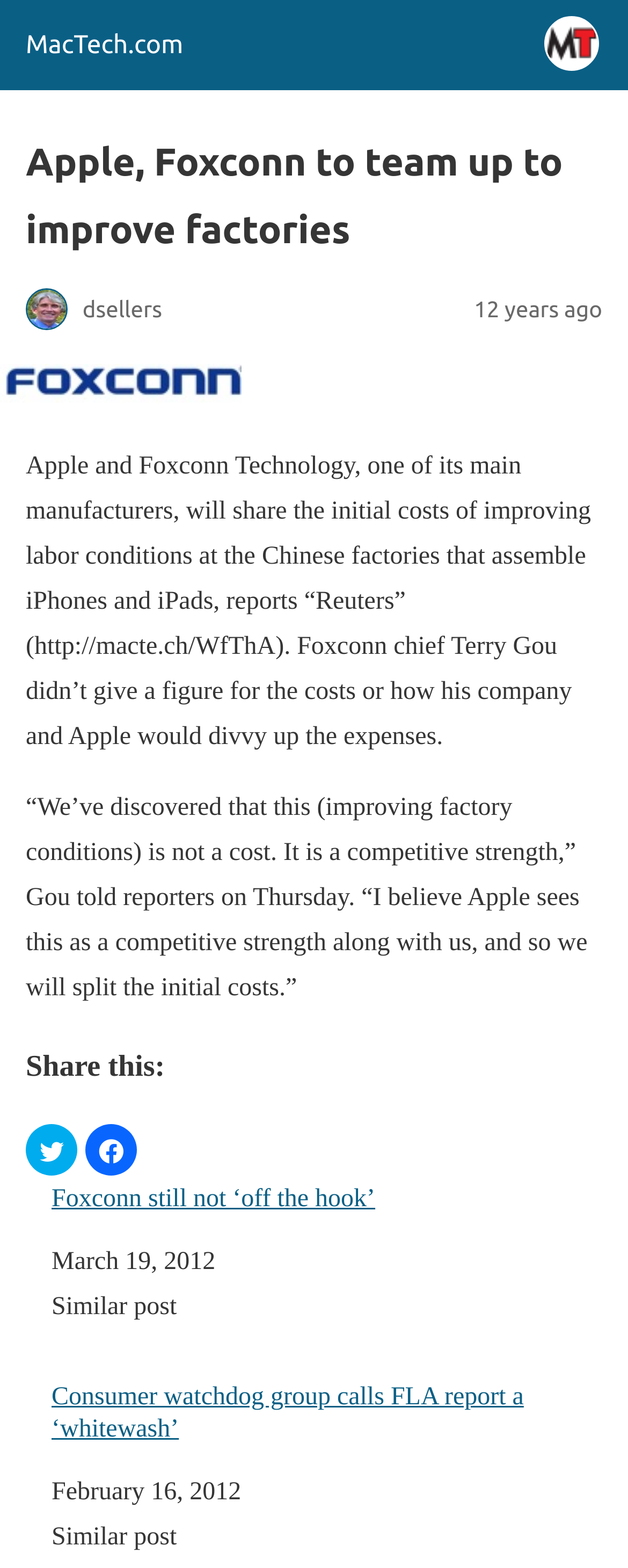What is the purpose of improving factory conditions?
Look at the image and answer with only one word or phrase.

Competitive strength